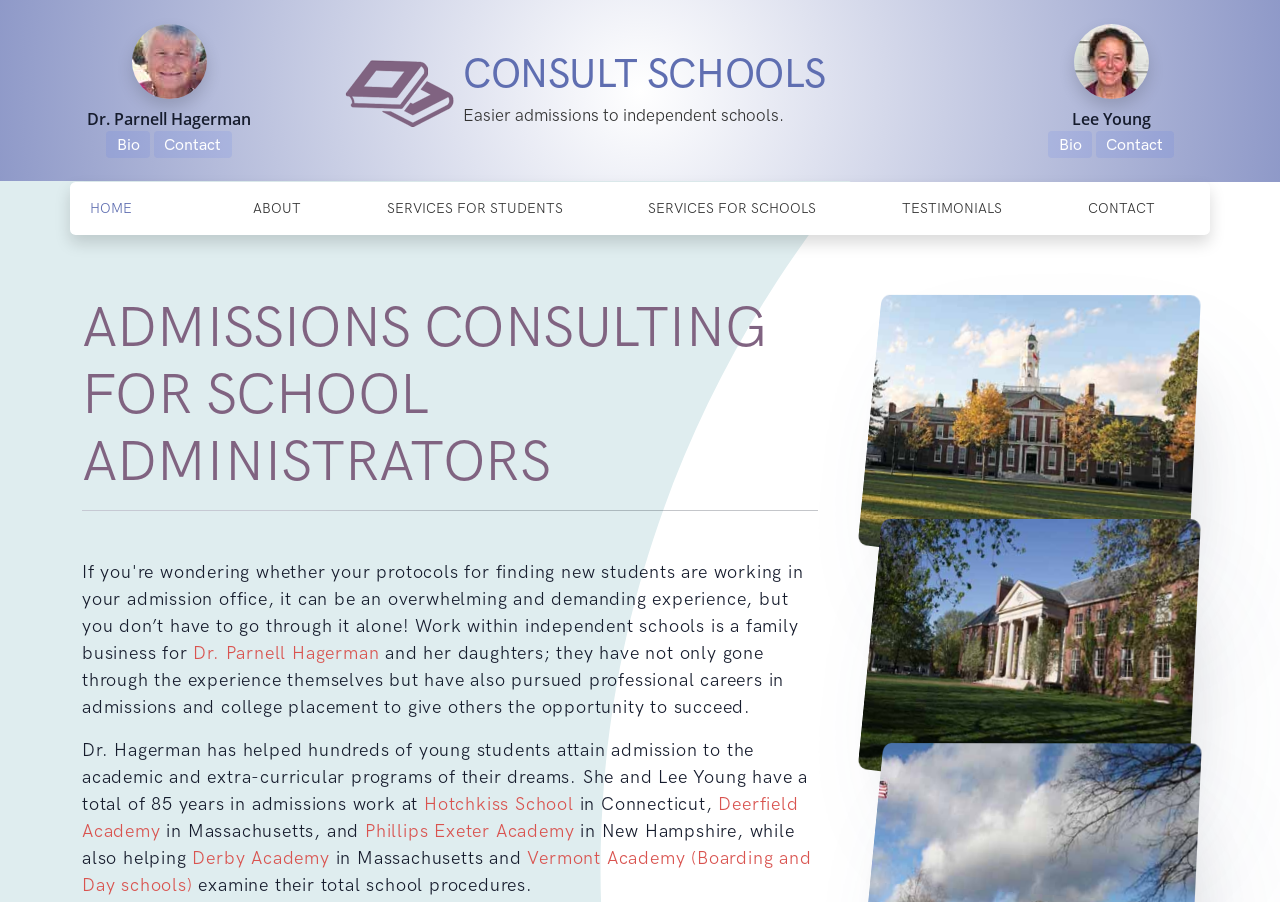Write a detailed summary of the webpage, including text, images, and layout.

This webpage is about admissions consulting for school administrators, specifically highlighting the services of Dr. Parnell Hagerman and her team. At the top left of the page, there is an image of Dr. Parnell Hagerman, accompanied by links to her bio and contact information. On the top right, there is a logo image and a heading that reads "CONSULT SCHOOLS" with a subtitle "Easier admissions to independent schools."

Below the logo, there is a navigation menu with links to different sections of the website, including "HOME", "ABOUT", "SERVICES FOR STUDENTS", "SERVICES FOR SCHOOLS", "TESTIMONIALS", and "CONTACT". 

The main content of the page is divided into two sections. On the left, there is a heading "ADMISSIONS CONSULTING FOR SCHOOL ADMINISTRATORS" followed by a paragraph of text that describes Dr. Hagerman's experience and services. The text mentions that she has helped hundreds of students attain admission to their desired academic and extracurricular programs. There are also links to several prestigious schools, including Hotchkiss School, Deerfield Academy, Phillips Exeter Academy, Derby Academy, and Vermont Academy, indicating Dr. Hagerman's experience working with these institutions.

On the right side of the page, there are two images related to student learning, one above the other. At the bottom of the page, there is another image of Lee Young, accompanied by links to her bio and contact information, mirroring the layout of Dr. Hagerman's information at the top of the page.